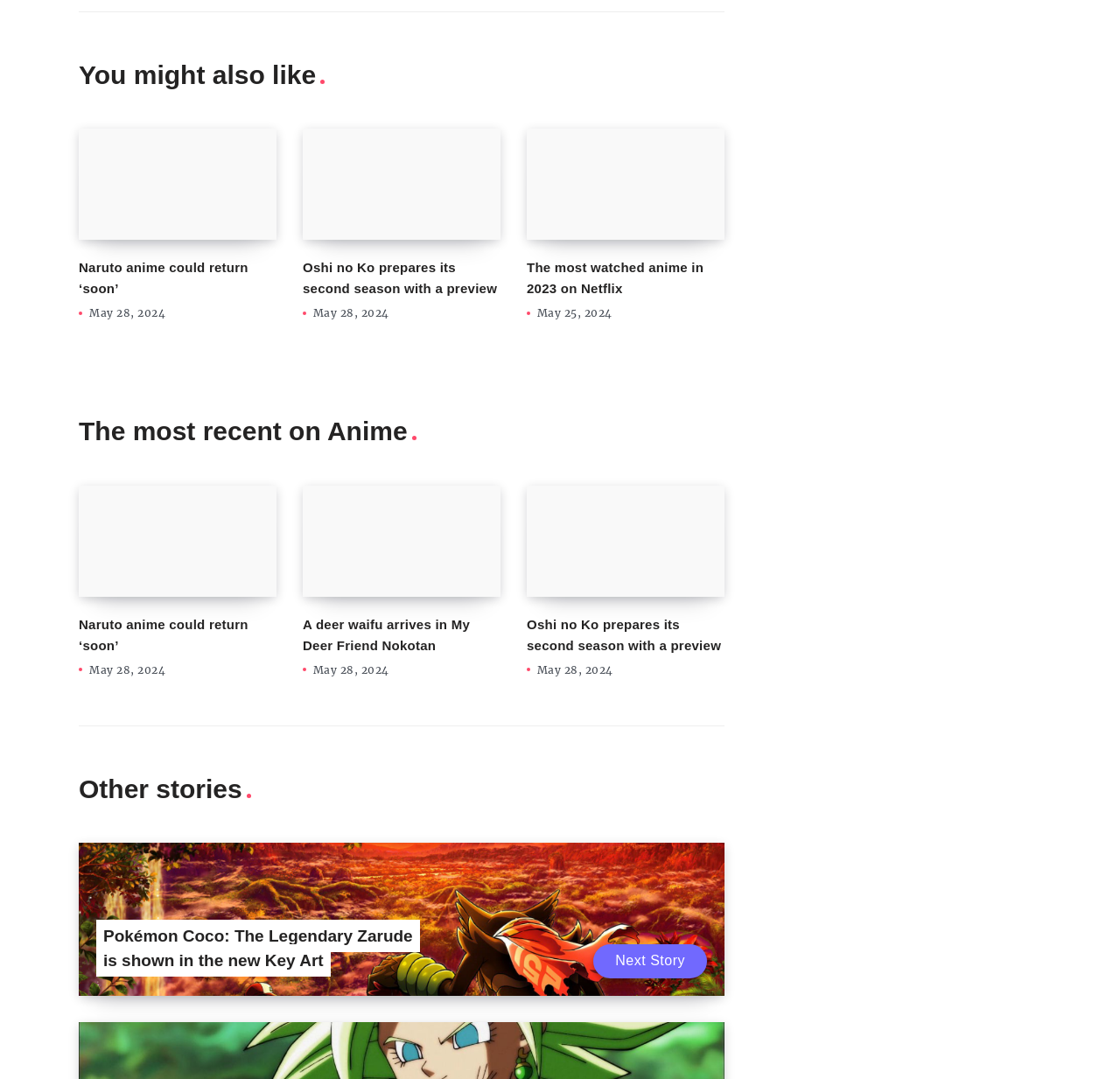Determine the bounding box coordinates for the clickable element to execute this instruction: "Click on the 'About Us' link". Provide the coordinates as four float numbers between 0 and 1, i.e., [left, top, right, bottom].

None